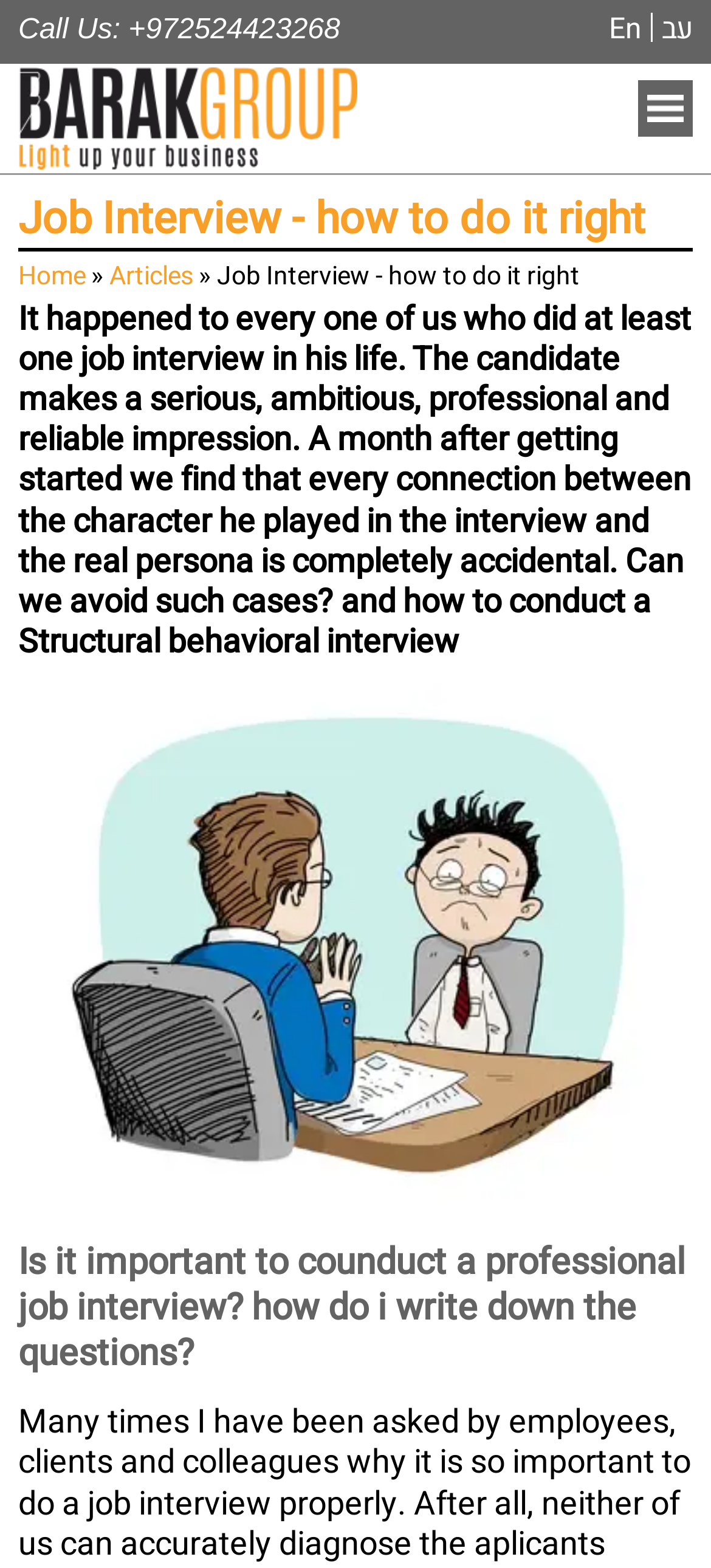Find and provide the bounding box coordinates for the UI element described here: "Call Us: +972524423268". The coordinates should be given as four float numbers between 0 and 1: [left, top, right, bottom].

[0.026, 0.008, 0.478, 0.031]